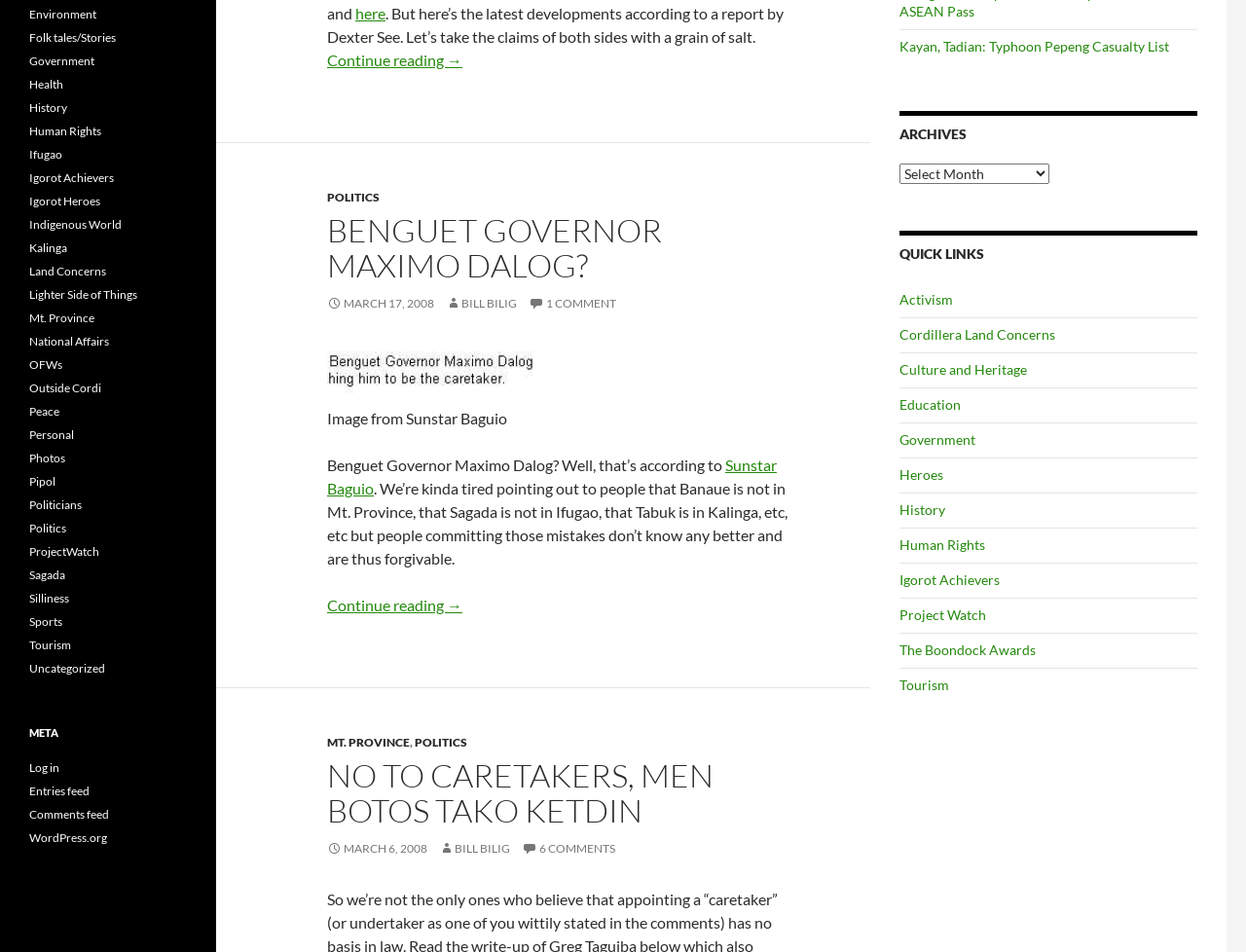Using floating point numbers between 0 and 1, provide the bounding box coordinates in the format (top-left x, top-left y, bottom-right x, bottom-right y). Locate the UI element described here: Human Rights

[0.722, 0.563, 0.791, 0.581]